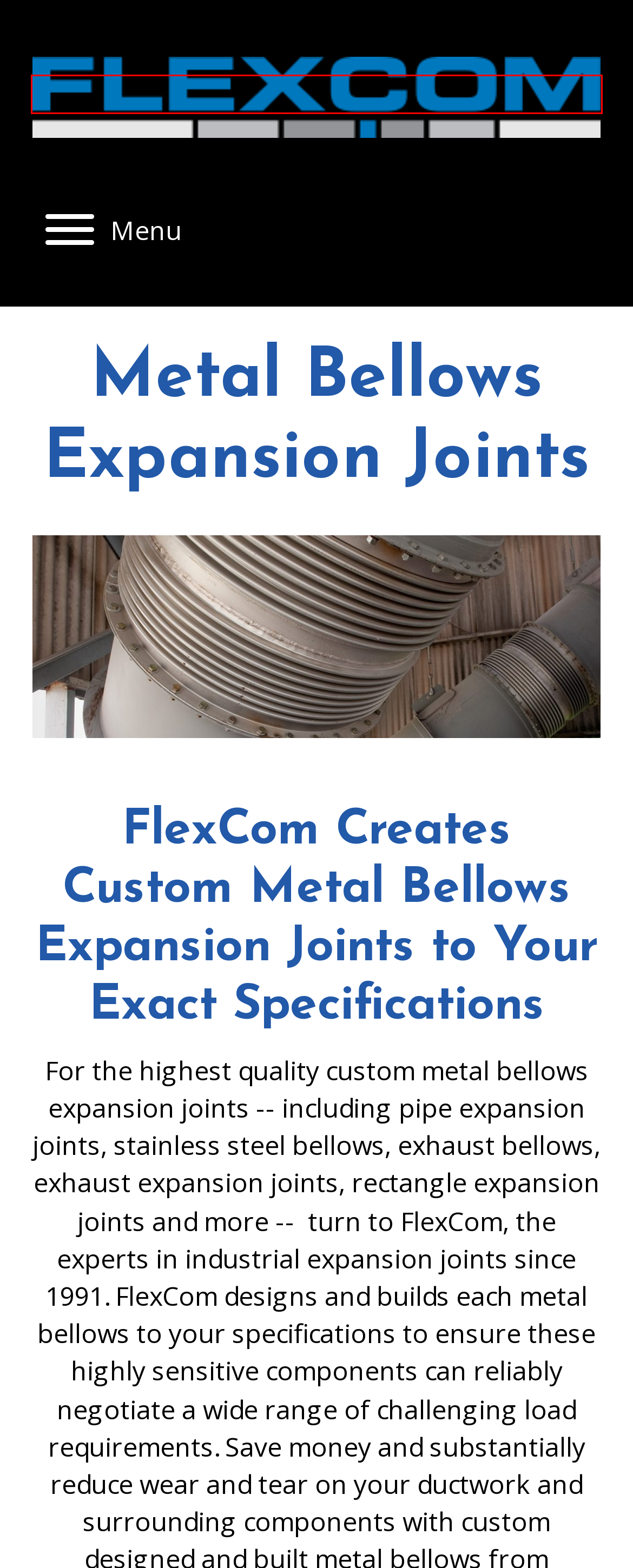You are provided a screenshot of a webpage featuring a red bounding box around a UI element. Choose the webpage description that most accurately represents the new webpage after clicking the element within the red bounding box. Here are the candidates:
A. Contact Us - FlexCom
B. Industrial Dampers - Designed & Built by FlexCom
C. Fan Isolation Joints Take Care of Fans for Industrial Air Moving - FlexCom
D. FlexCom Metal Bellows Expansion Joints Compensate for Harsh Environments - FlexCom
E. Compare FlexCom’s Custom Metal Bellows Expansion Joints - FlexCom
F. Industrial Dampers, Metal Bellows, Fabric Expansion Joints
G. Metal Bellows & Fabric Expansion Joints - FlexCom
H. Free Quote - Metal Bellows, Fabric Expansion Joints & Indusrial Dampers

F